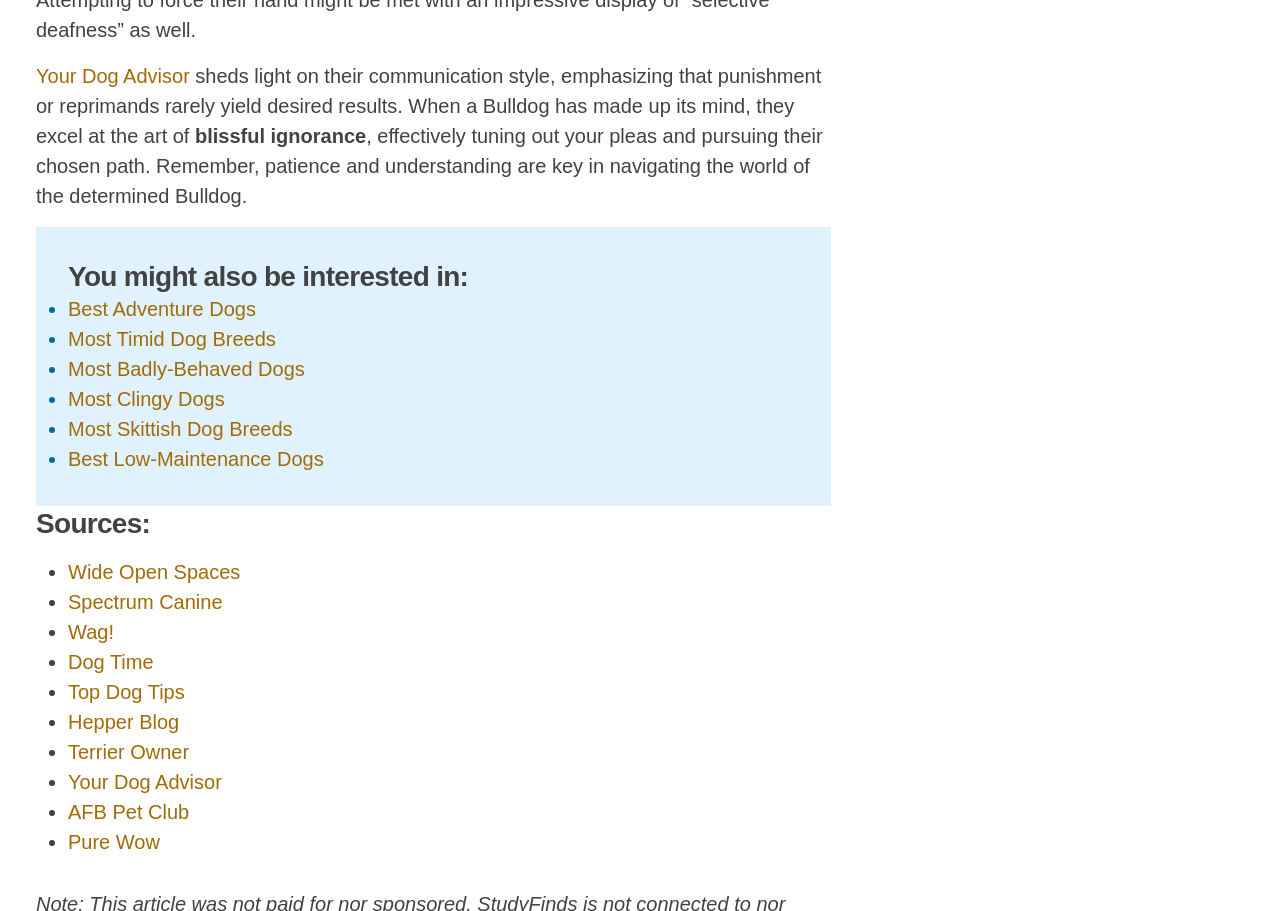Find the bounding box of the element with the following description: "Ministry of Panchayati Raj". The coordinates must be four float numbers between 0 and 1, formatted as [left, top, right, bottom].

None